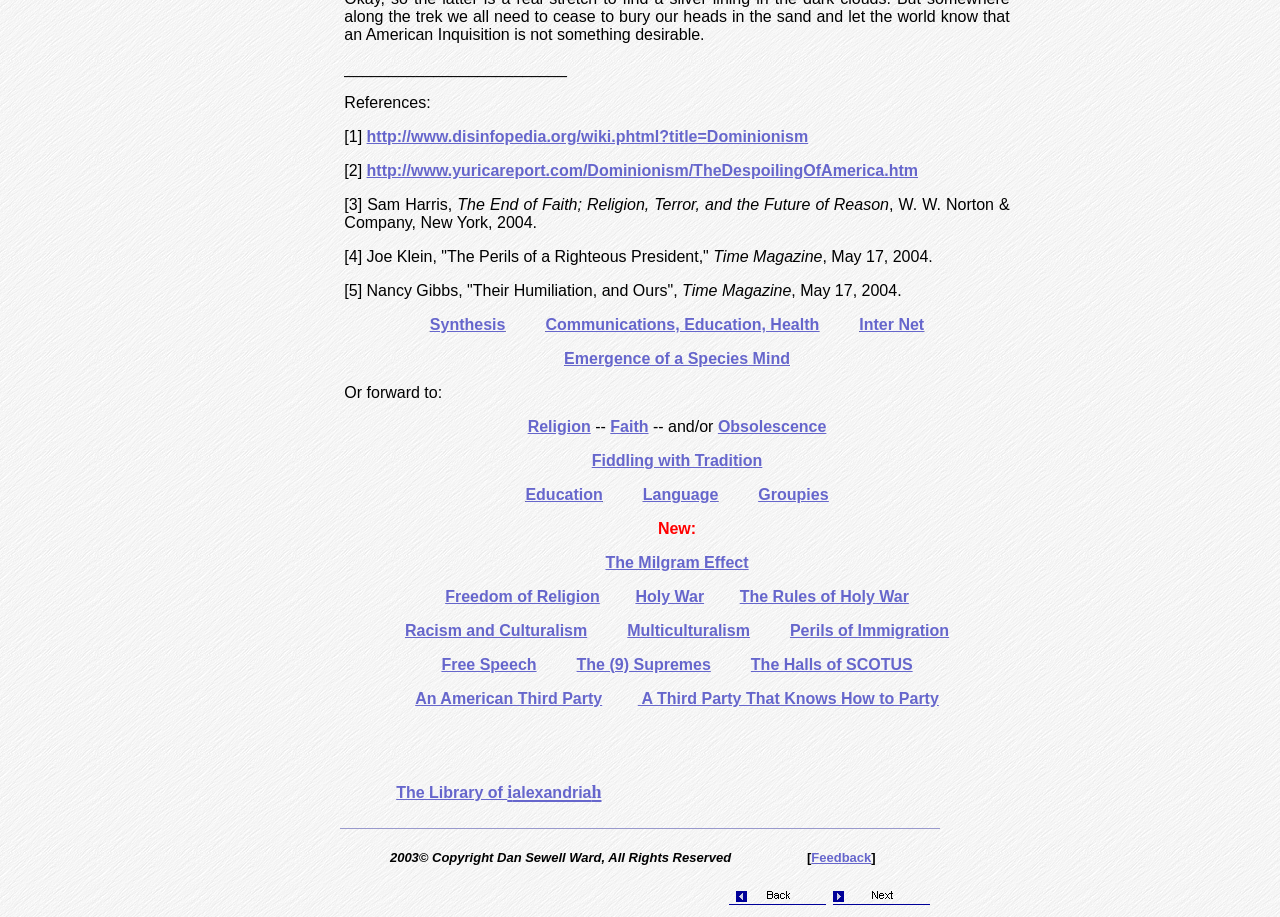Please mark the clickable region by giving the bounding box coordinates needed to complete this instruction: "Visit the page about Dominionism".

[0.286, 0.139, 0.631, 0.158]